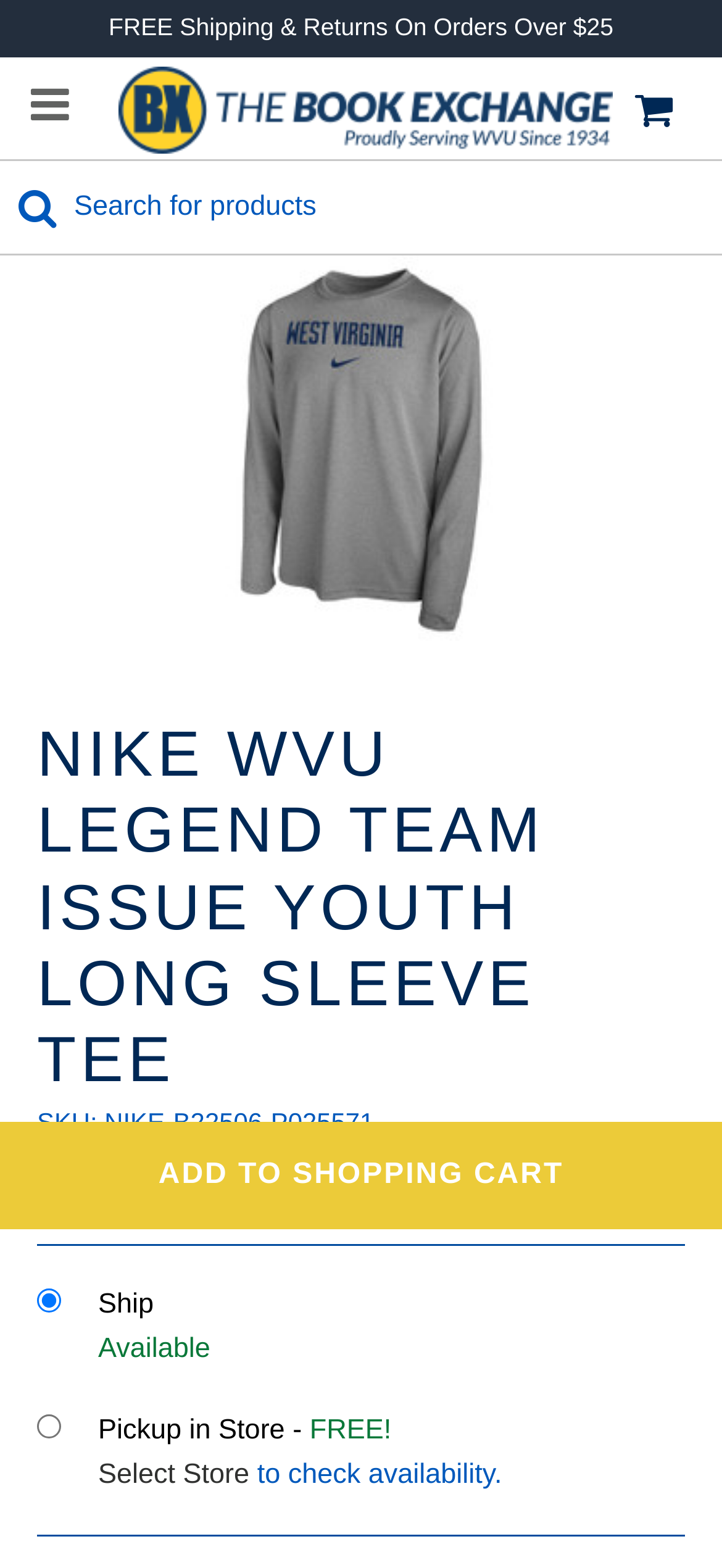Please extract the title of the webpage.

NIKE WVU LEGEND TEAM ISSUE YOUTH LONG SLEEVE TEE